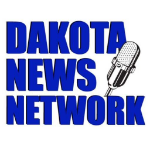What is the stylized illustration accompanying the text?
Use the screenshot to answer the question with a single word or phrase.

A microphone